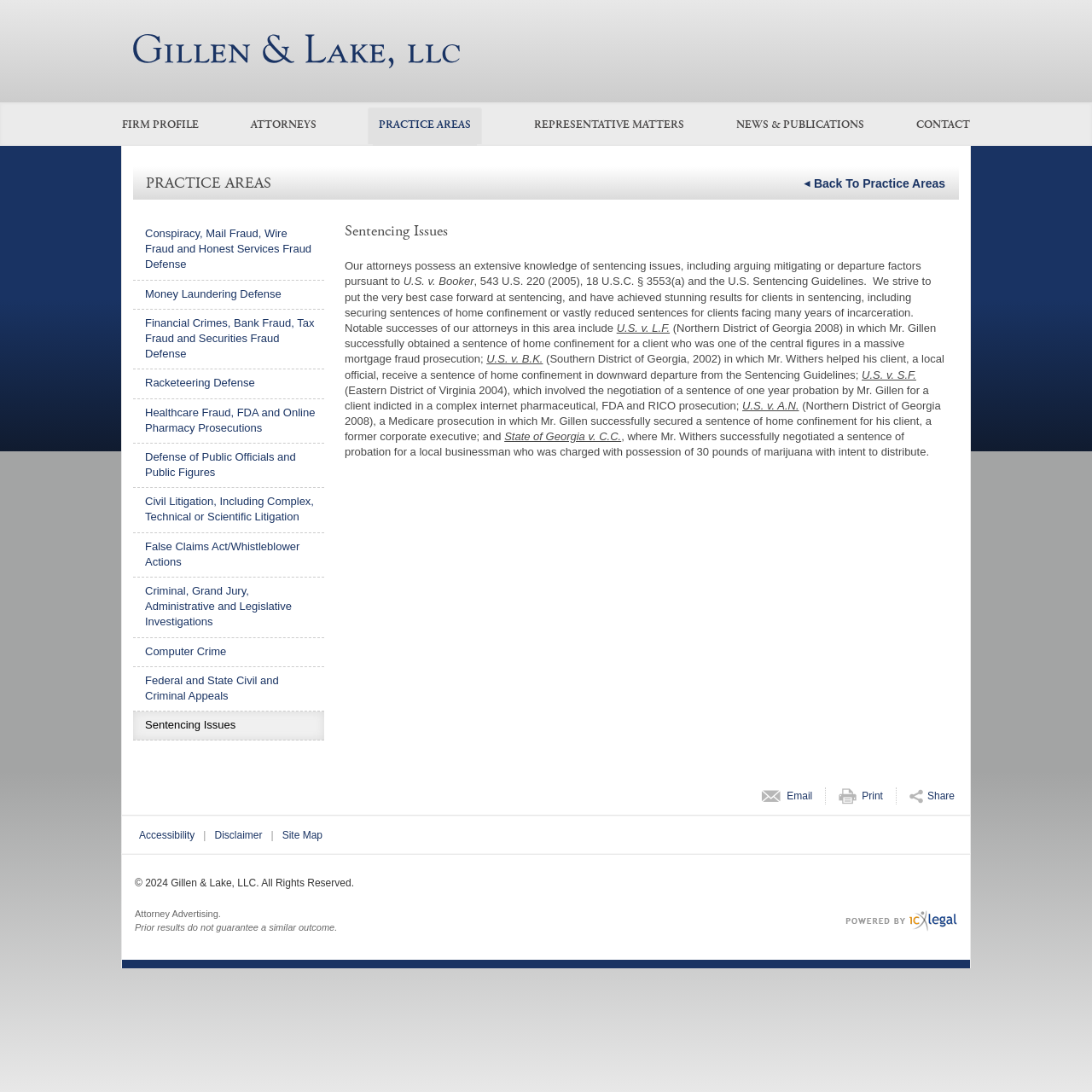Please reply to the following question with a single word or a short phrase:
What is the name of the case where Mr. Gillen obtained a sentence of home confinement?

U.S. v. L.F.